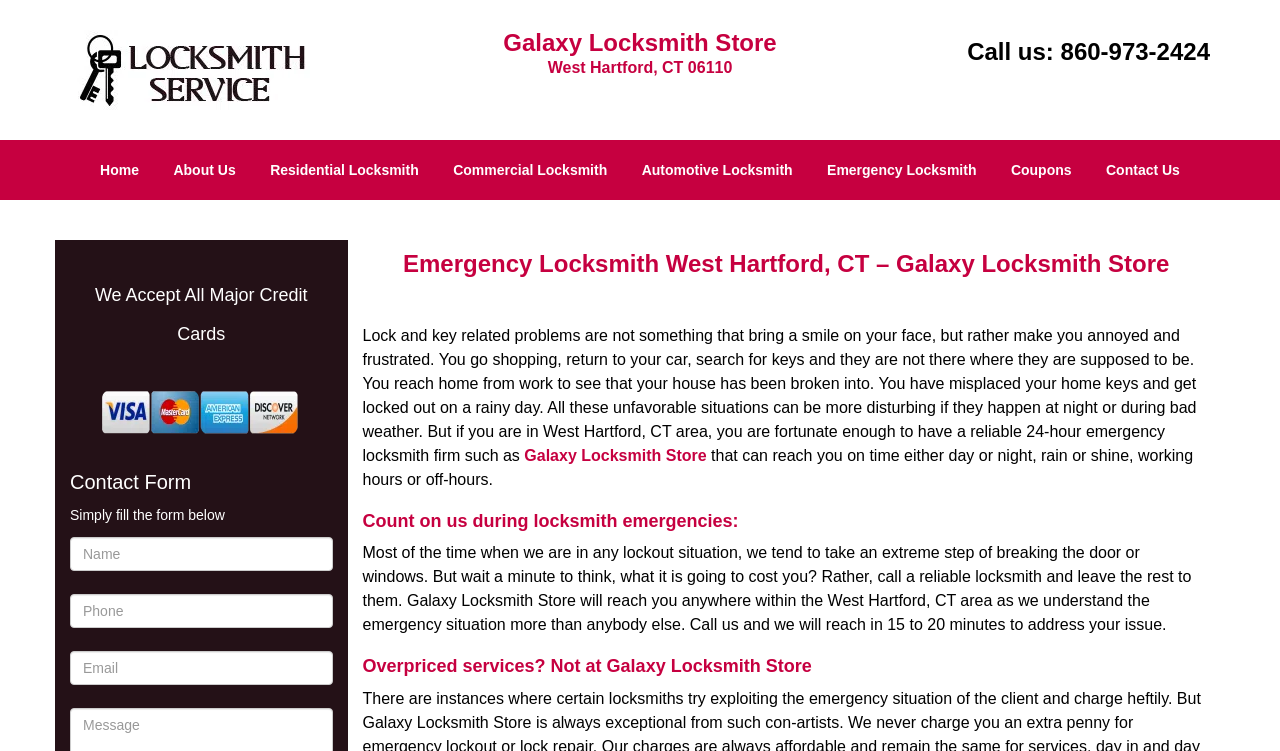What is the estimated response time for emergency locksmith services?
Give a single word or phrase answer based on the content of the image.

15 to 20 minutes